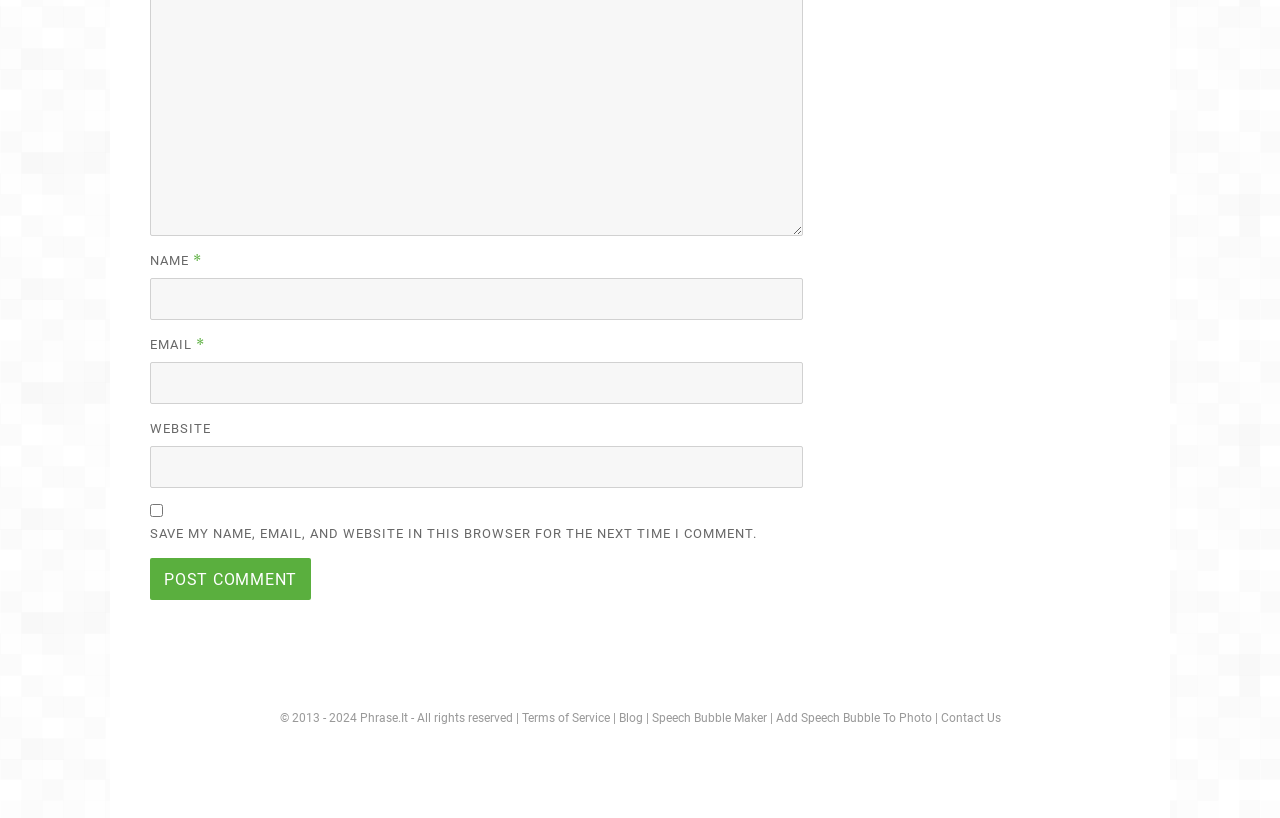What is the copyright year range?
Refer to the image and offer an in-depth and detailed answer to the question.

The copyright year range is '2013 - 2024' because it is the text of the StaticText element with the bounding box coordinates [0.218, 0.869, 0.281, 0.886], which indicates it is a copyright notice.